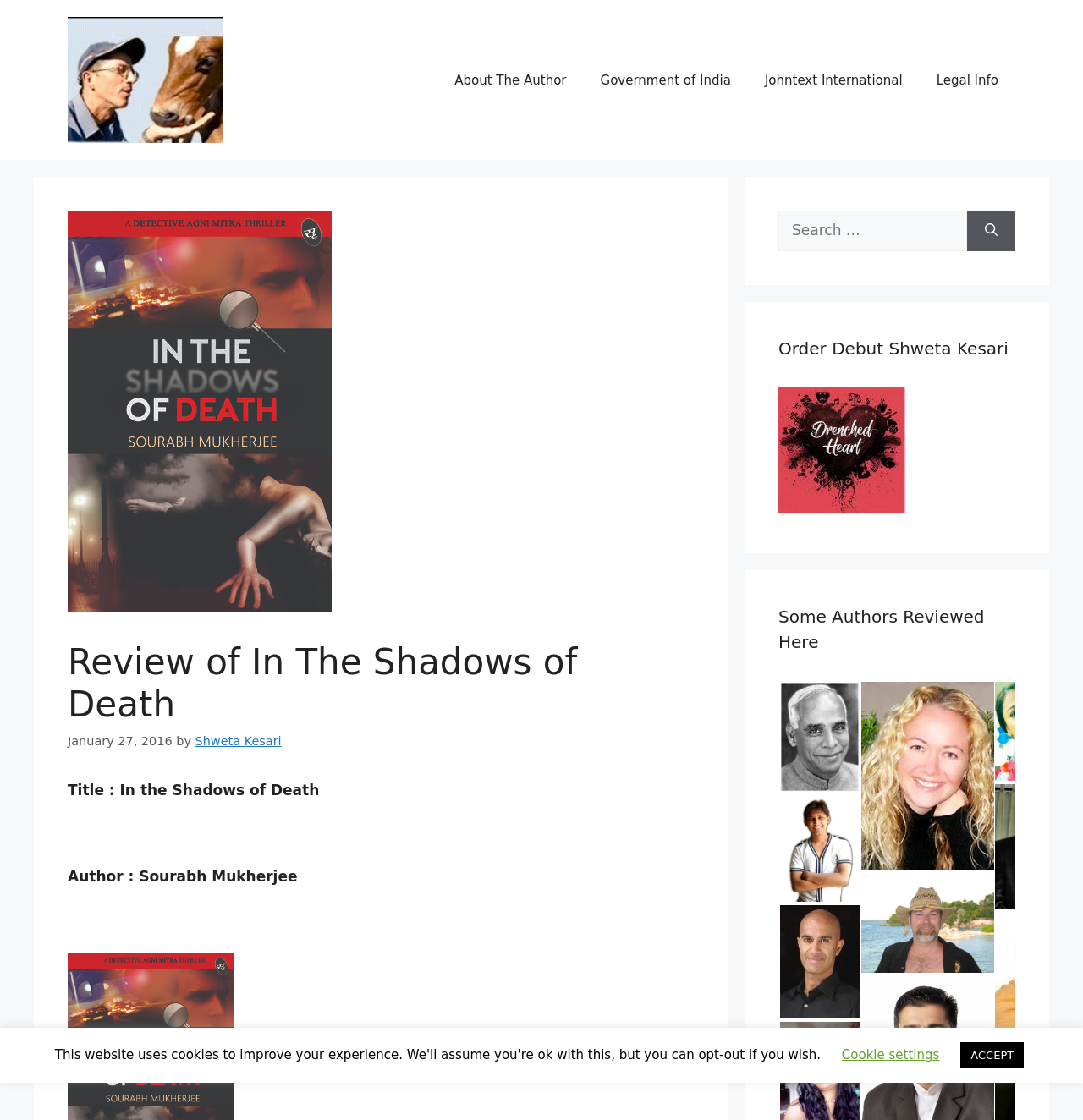From the webpage screenshot, predict the bounding box of the UI element that matches this description: "Legal Info".

[0.849, 0.049, 0.938, 0.094]